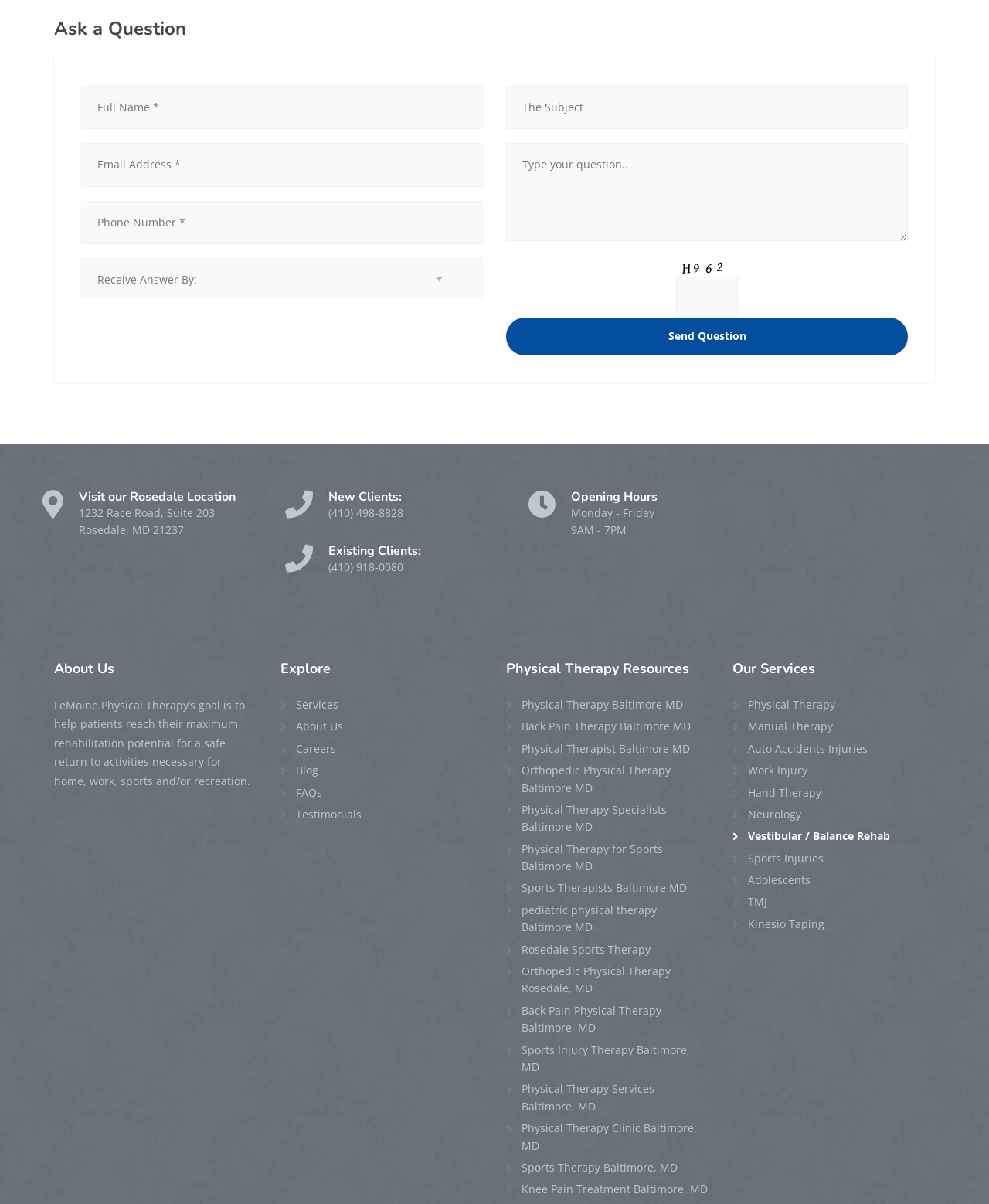Please specify the bounding box coordinates of the area that should be clicked to accomplish the following instruction: "Fill in full name". The coordinates should consist of four float numbers between 0 and 1, i.e., [left, top, right, bottom].

[0.082, 0.071, 0.488, 0.107]